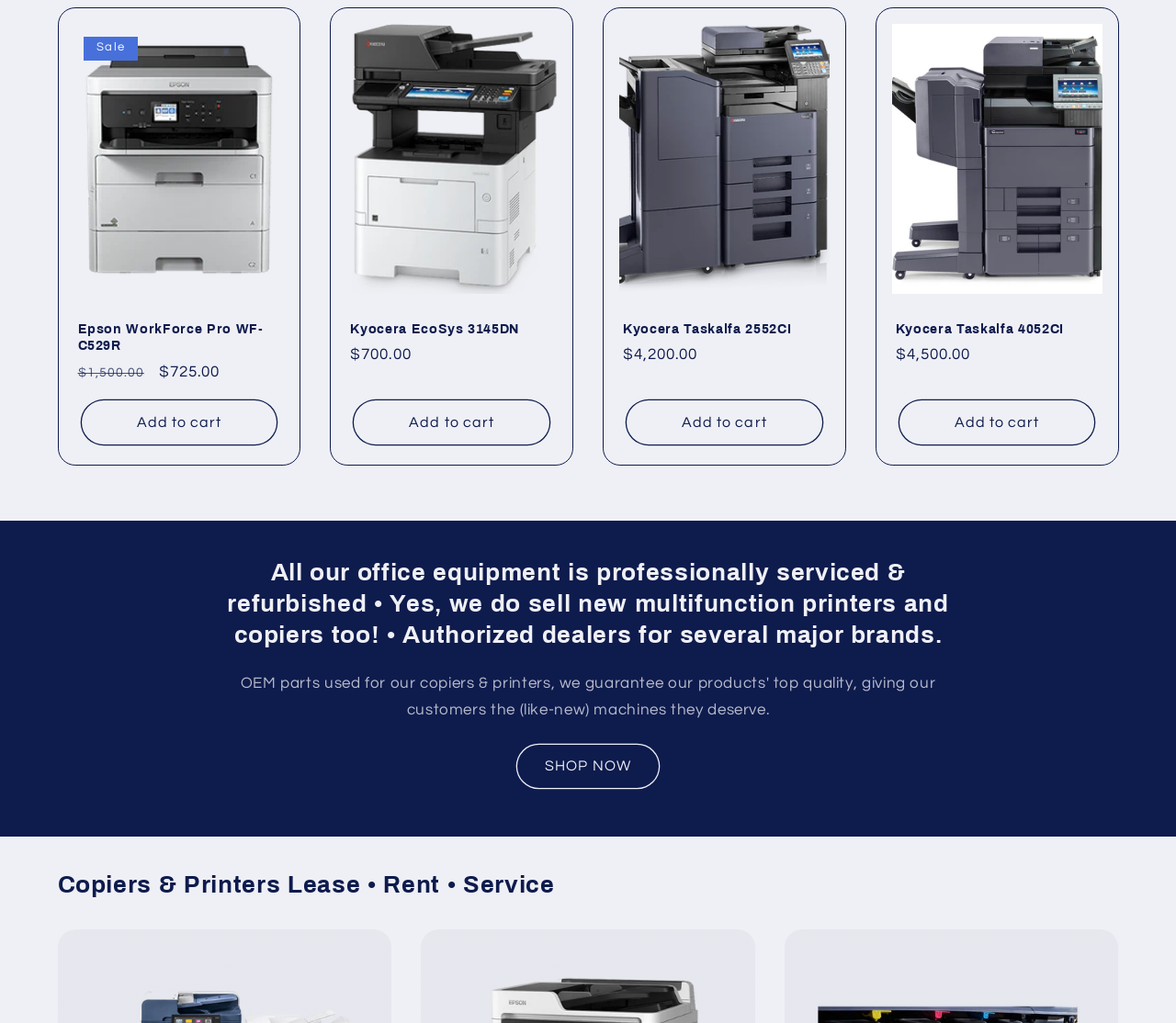Pinpoint the bounding box coordinates of the element to be clicked to execute the instruction: "View Epson WorkForce Pro WF-C529R details".

[0.066, 0.313, 0.238, 0.346]